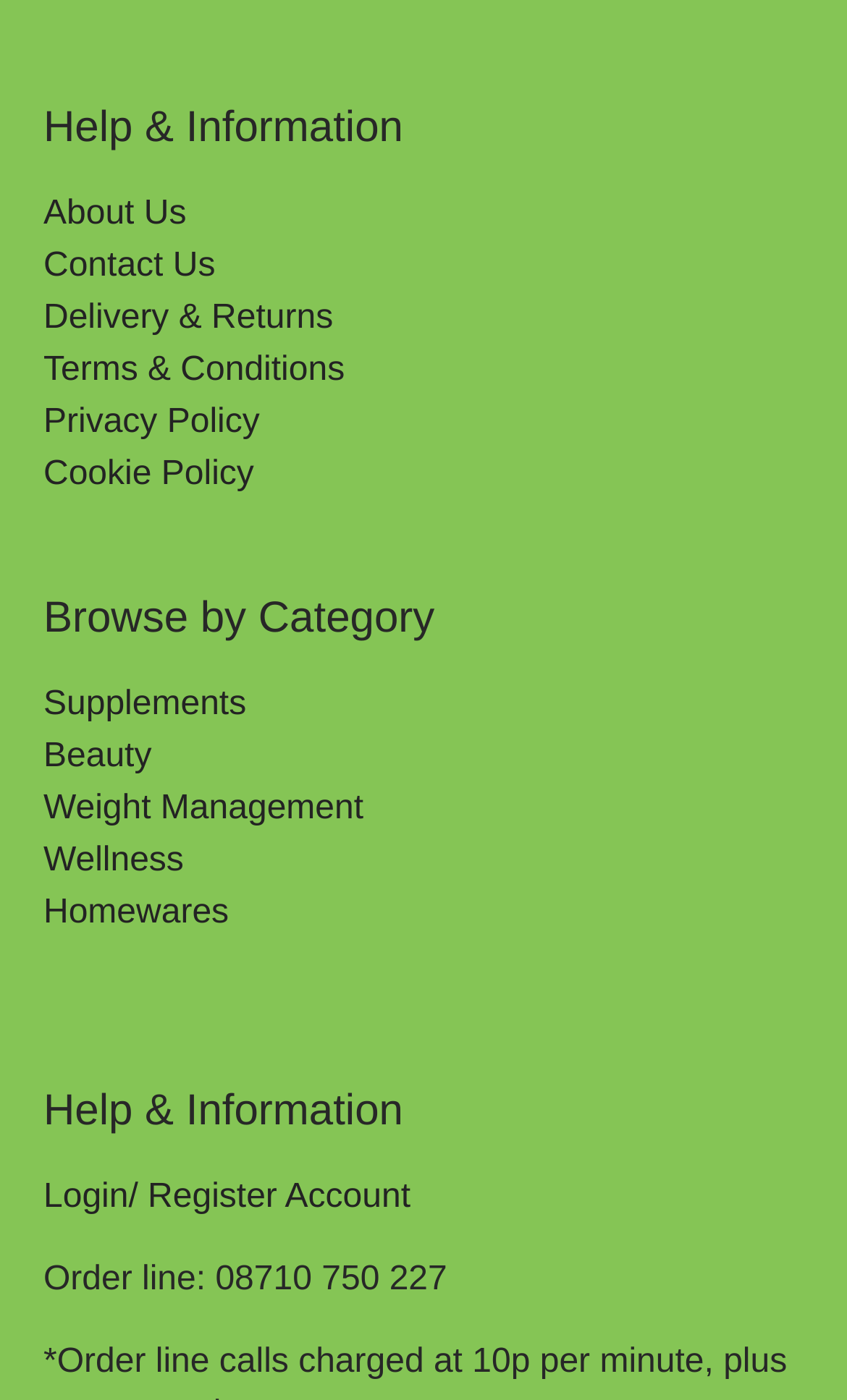Determine the bounding box coordinates for the clickable element required to fulfill the instruction: "Click on About Us". Provide the coordinates as four float numbers between 0 and 1, i.e., [left, top, right, bottom].

[0.051, 0.139, 0.22, 0.166]